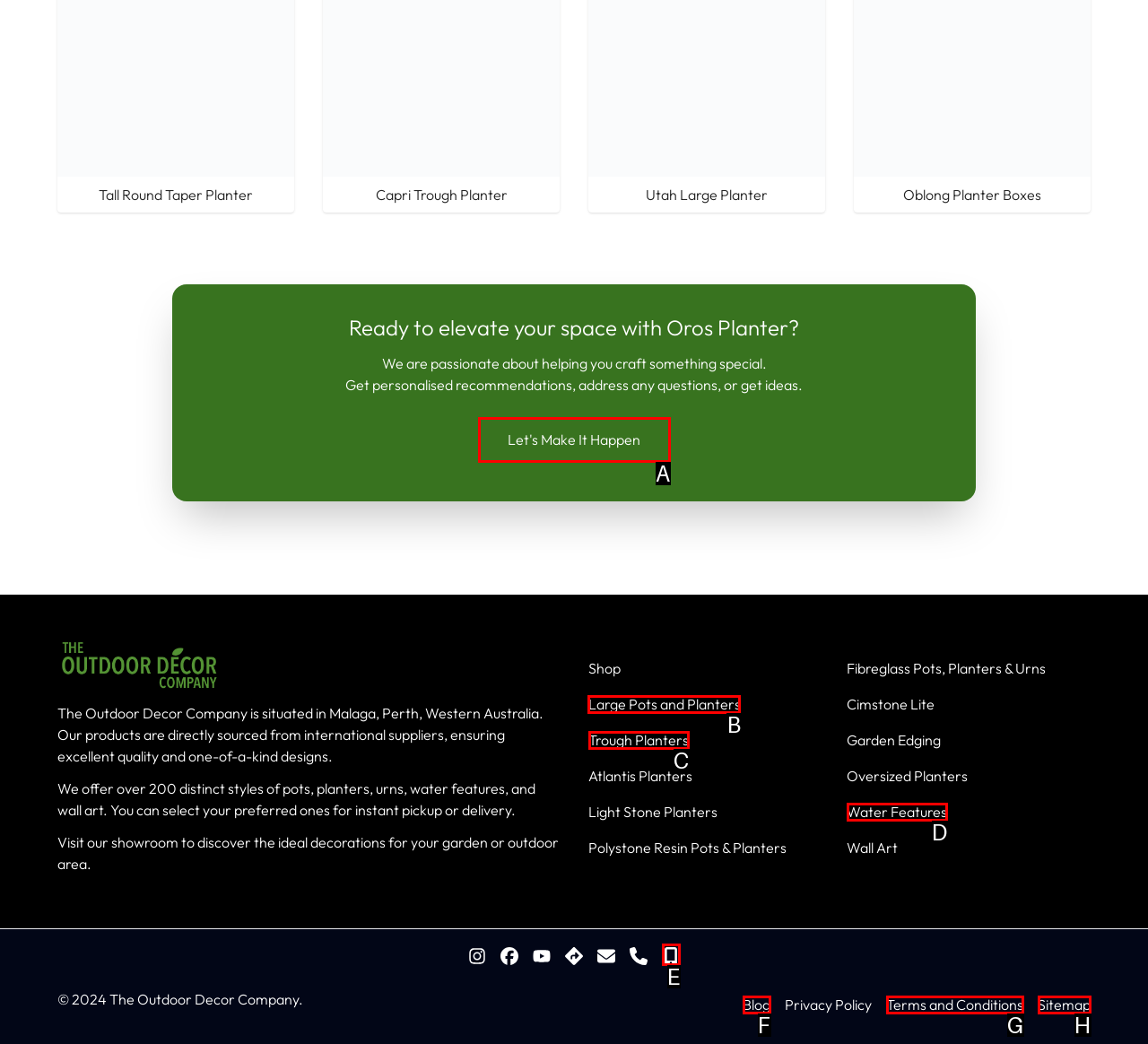From the options shown in the screenshot, tell me which lettered element I need to click to complete the task: Explore 'Large Pots and Planters'.

B